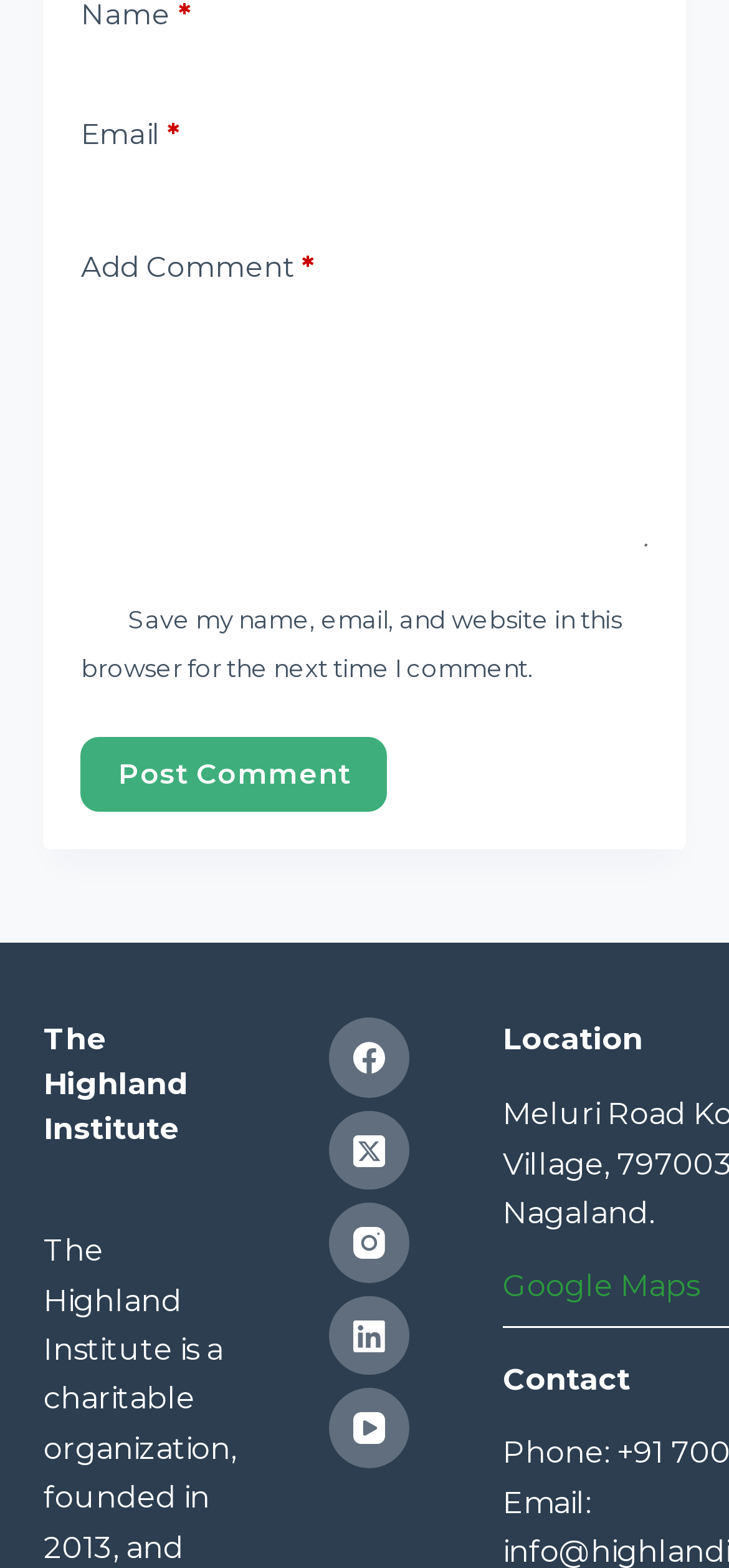What is the purpose of the checkbox?
Based on the screenshot, answer the question with a single word or phrase.

Save comment info